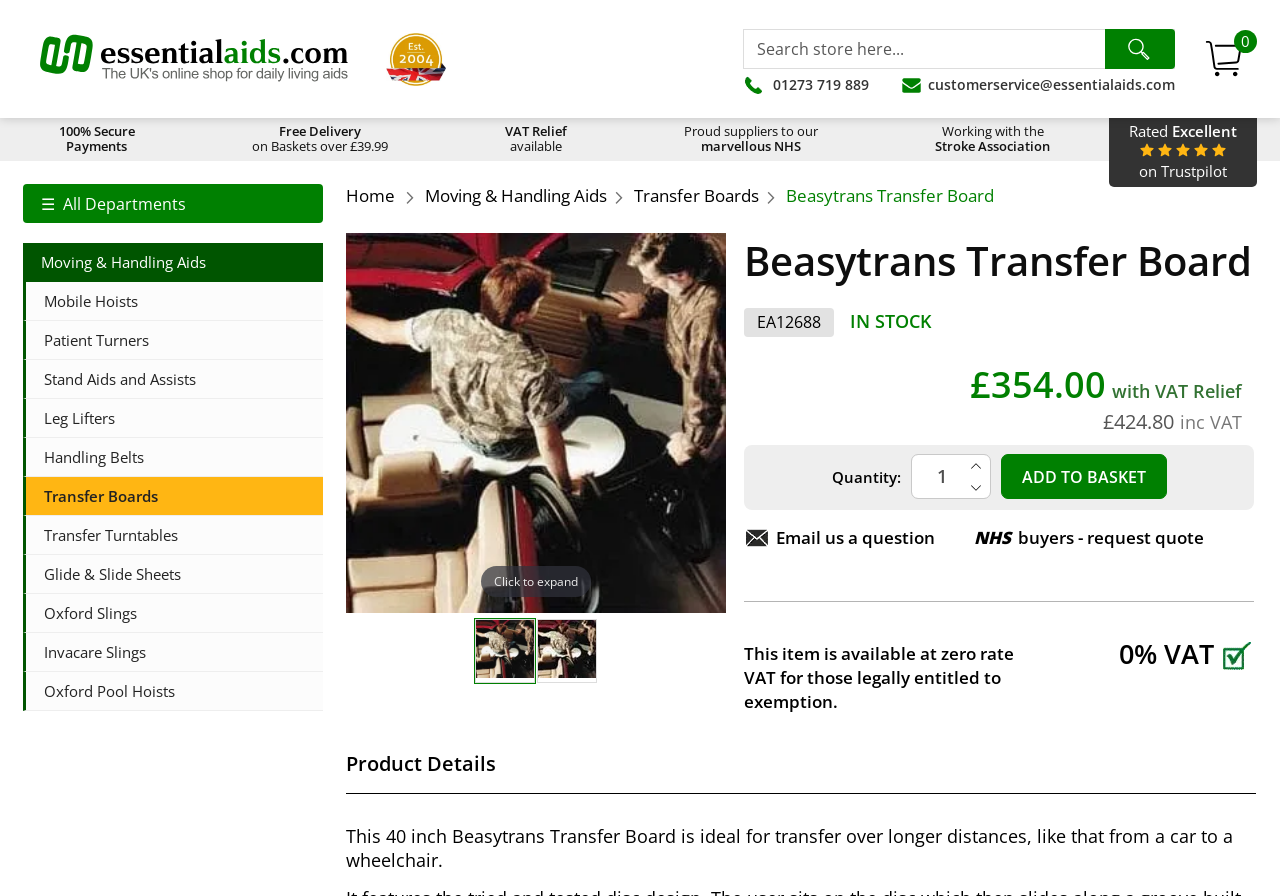Find the bounding box of the UI element described as: "Add to Basket". The bounding box coordinates should be given as four float values between 0 and 1, i.e., [left, top, right, bottom].

[0.782, 0.507, 0.911, 0.557]